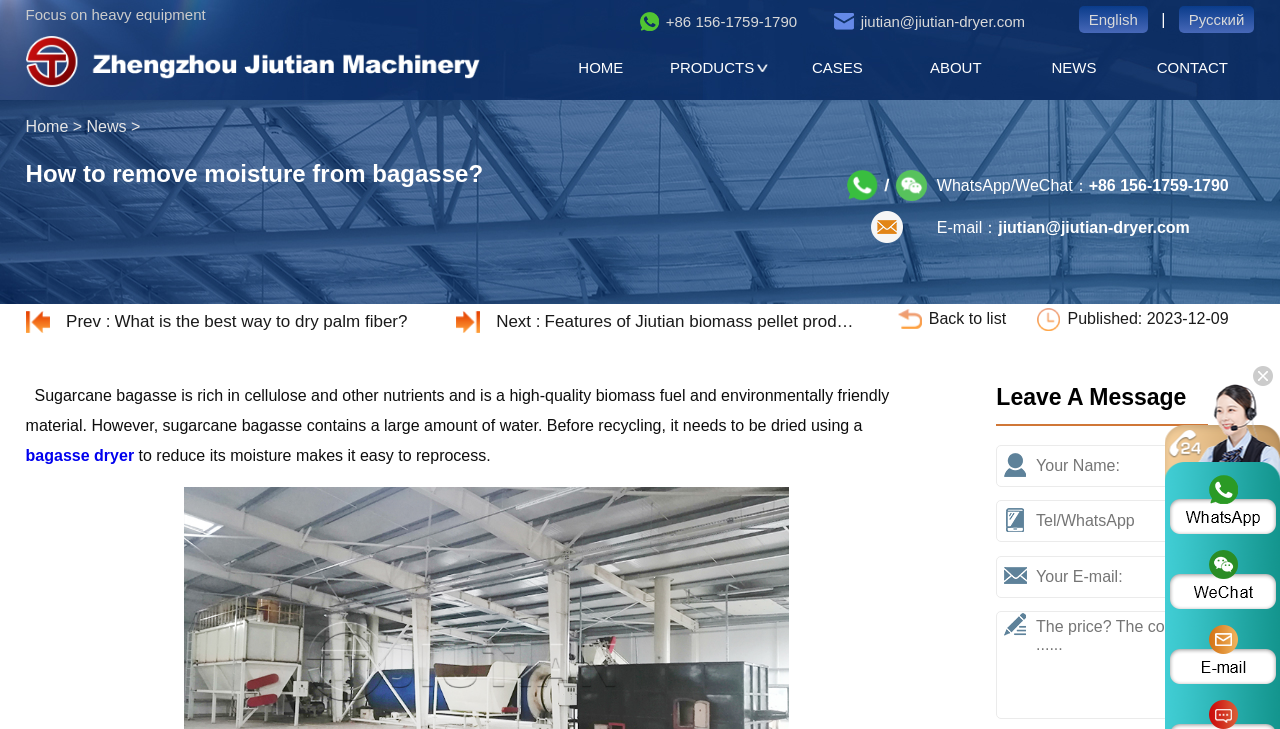Find the bounding box coordinates of the area to click in order to follow the instruction: "Click the 'CONTACT' link".

[0.885, 0.049, 0.978, 0.137]